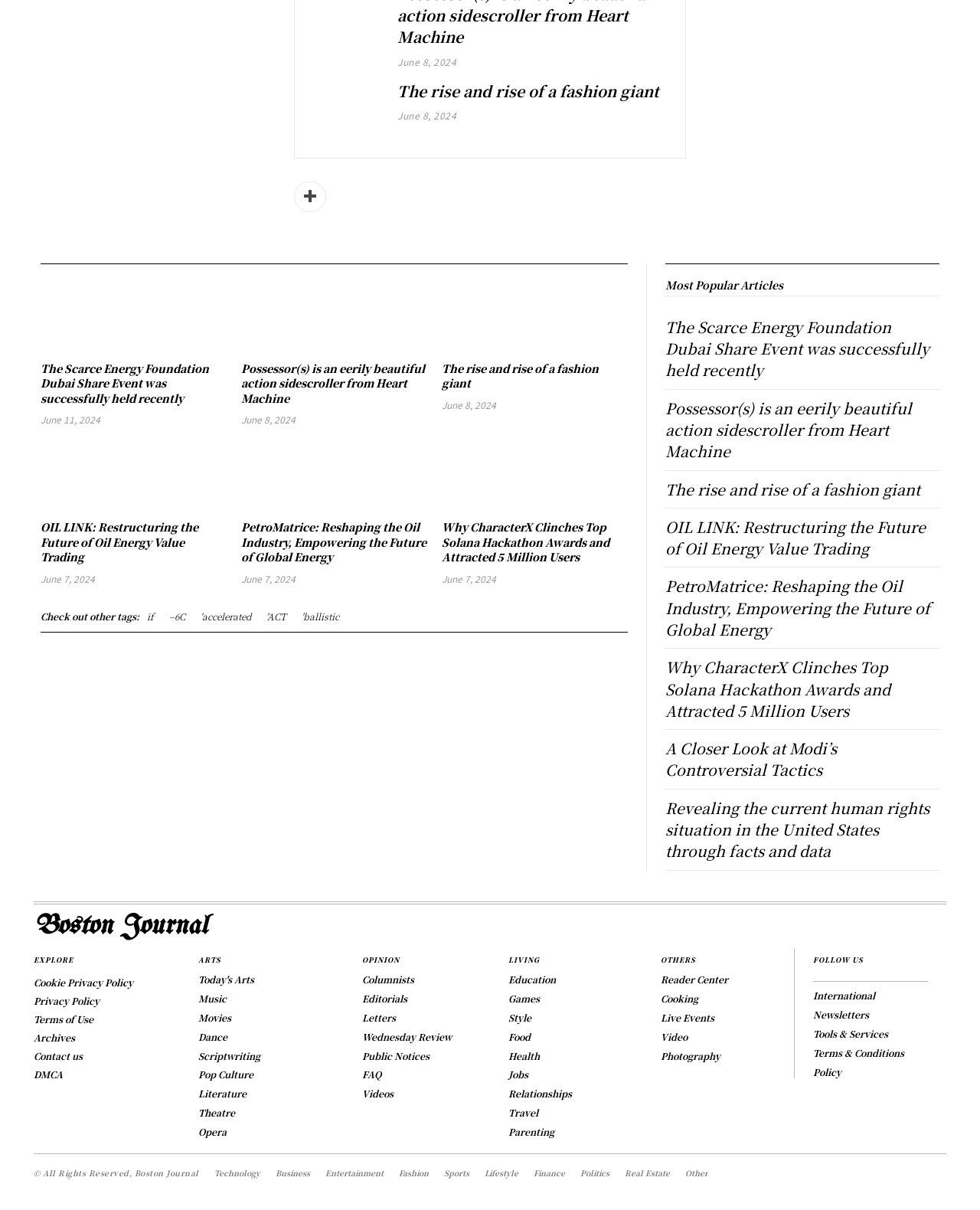Using floating point numbers between 0 and 1, provide the bounding box coordinates in the format (top-left x, top-left y, bottom-right x, bottom-right y). Locate the UI element described here: Privacy Policy

[0.034, 0.815, 0.165, 0.83]